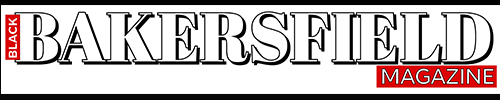Utilize the details in the image to thoroughly answer the following question: What typeface is 'MAGAZINE' presented in?

The word 'MAGAZINE' is presented in a classic serif typeface, which creates a vibrant contrast with the black text.